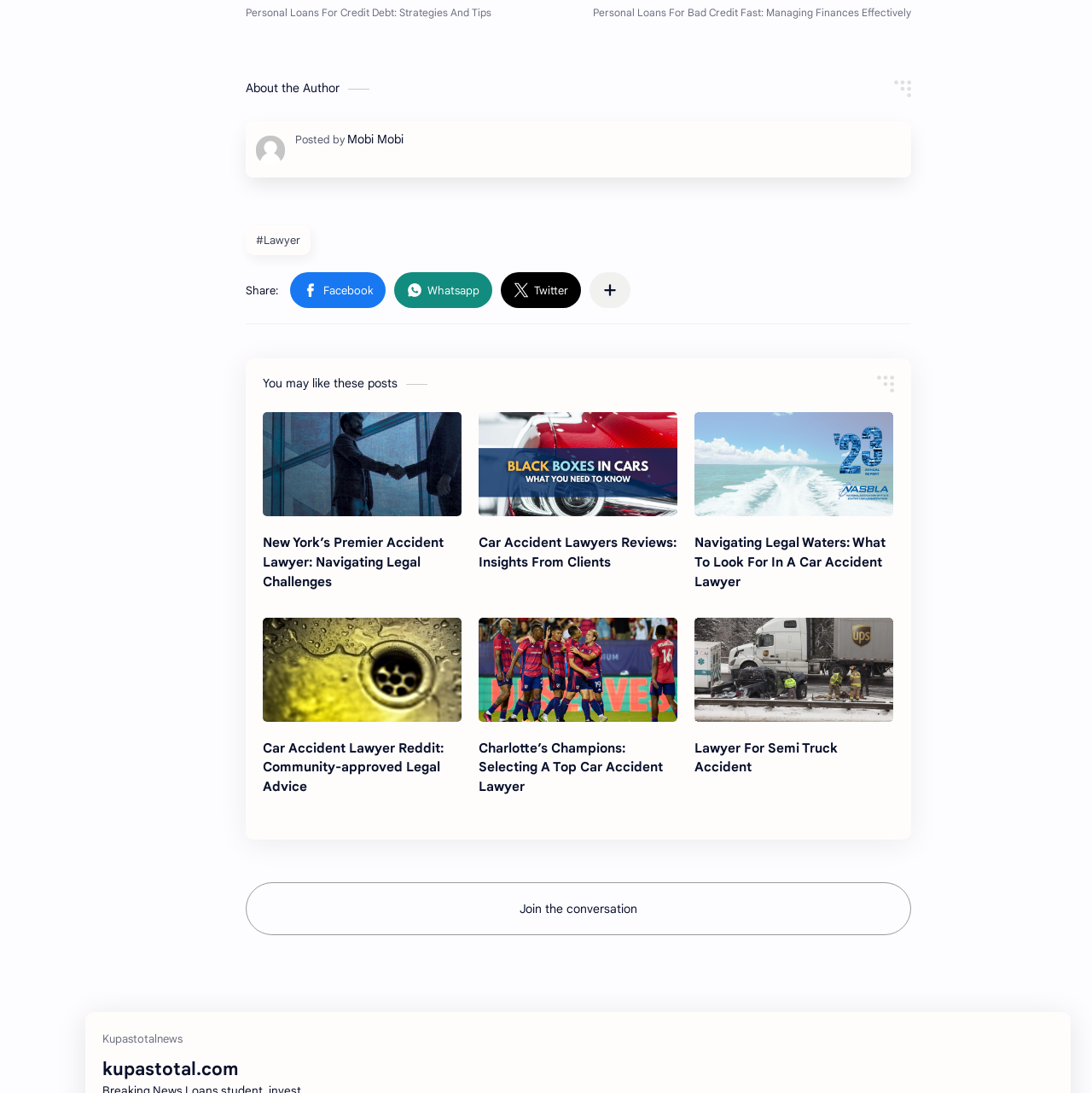Analyze the image and deliver a detailed answer to the question: What is the topic of the recommended posts?

The recommended posts have titles such as 'New York’s Premier Accident Lawyer', 'Car Accident Lawyers Reviews', and 'Lawyer For Semi Truck Accident', which suggest that the topic is related to car accident lawyers.